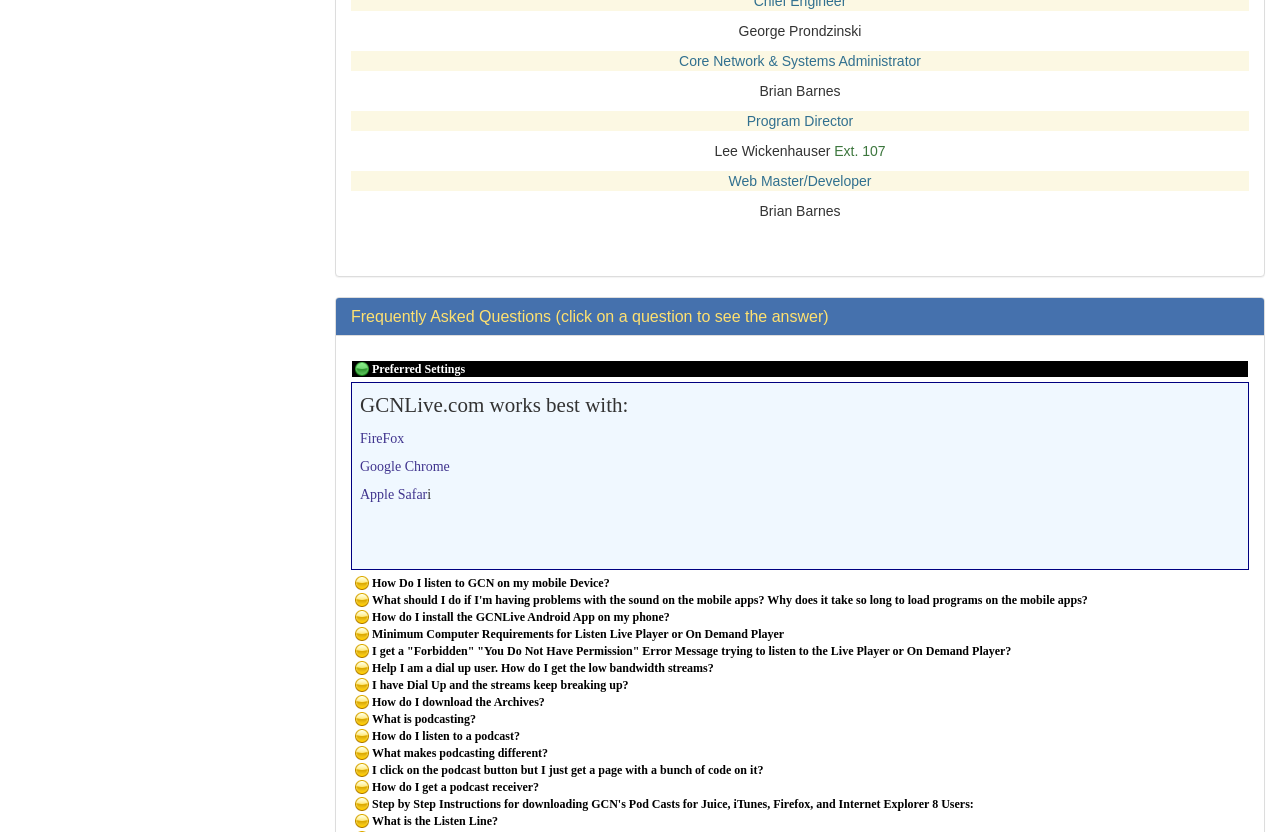Answer the following in one word or a short phrase: 
What is the name of the Core Network & Systems Administrator?

Brian Barnes